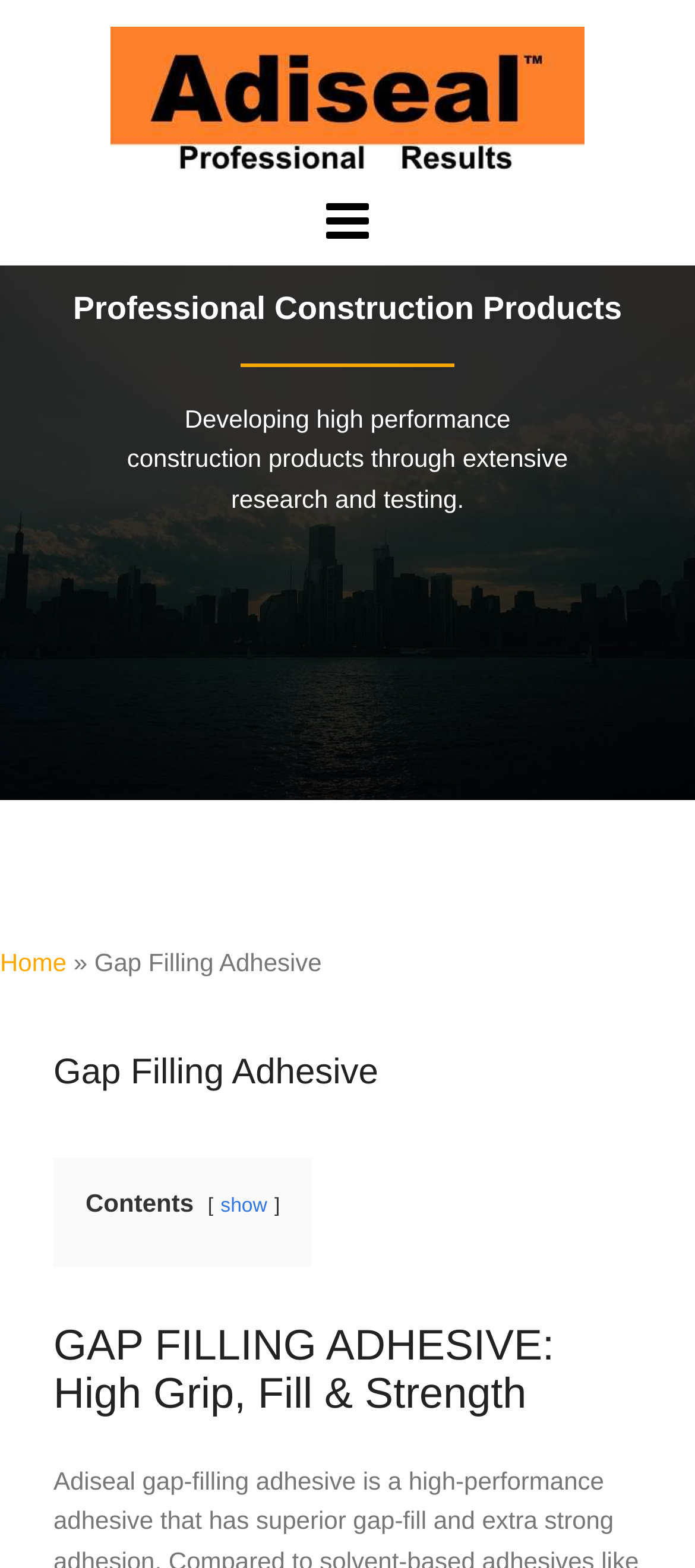Please look at the image and answer the question with a detailed explanation: What is the research focus of the company?

The research focus of the company can be found in the static text 'Developing high performance construction products through extensive research and testing'.